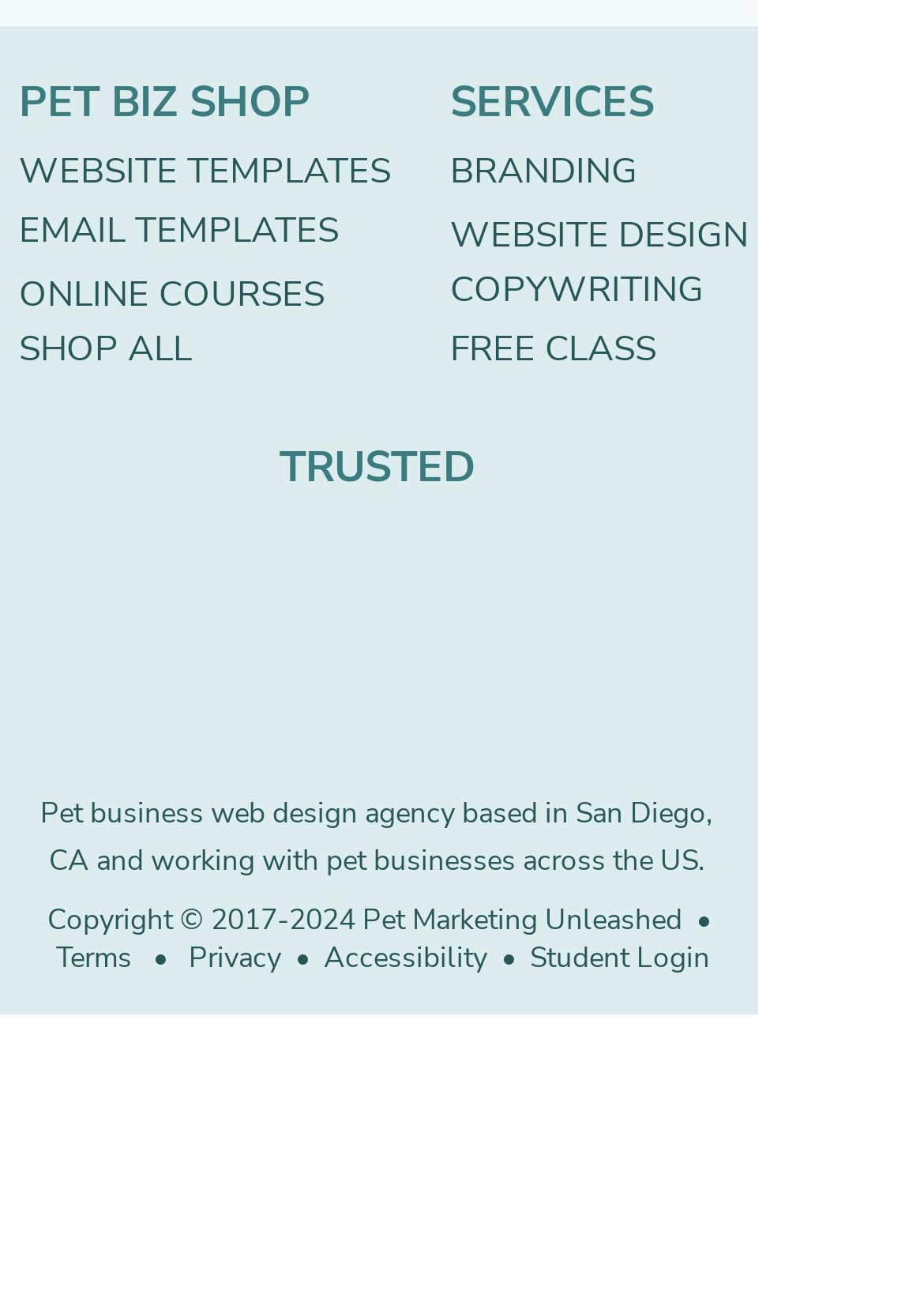Based on the provided description, "aria-label="Facebook - White Circle"", find the bounding box of the corresponding UI element in the screenshot.

[0.238, 0.522, 0.328, 0.585]